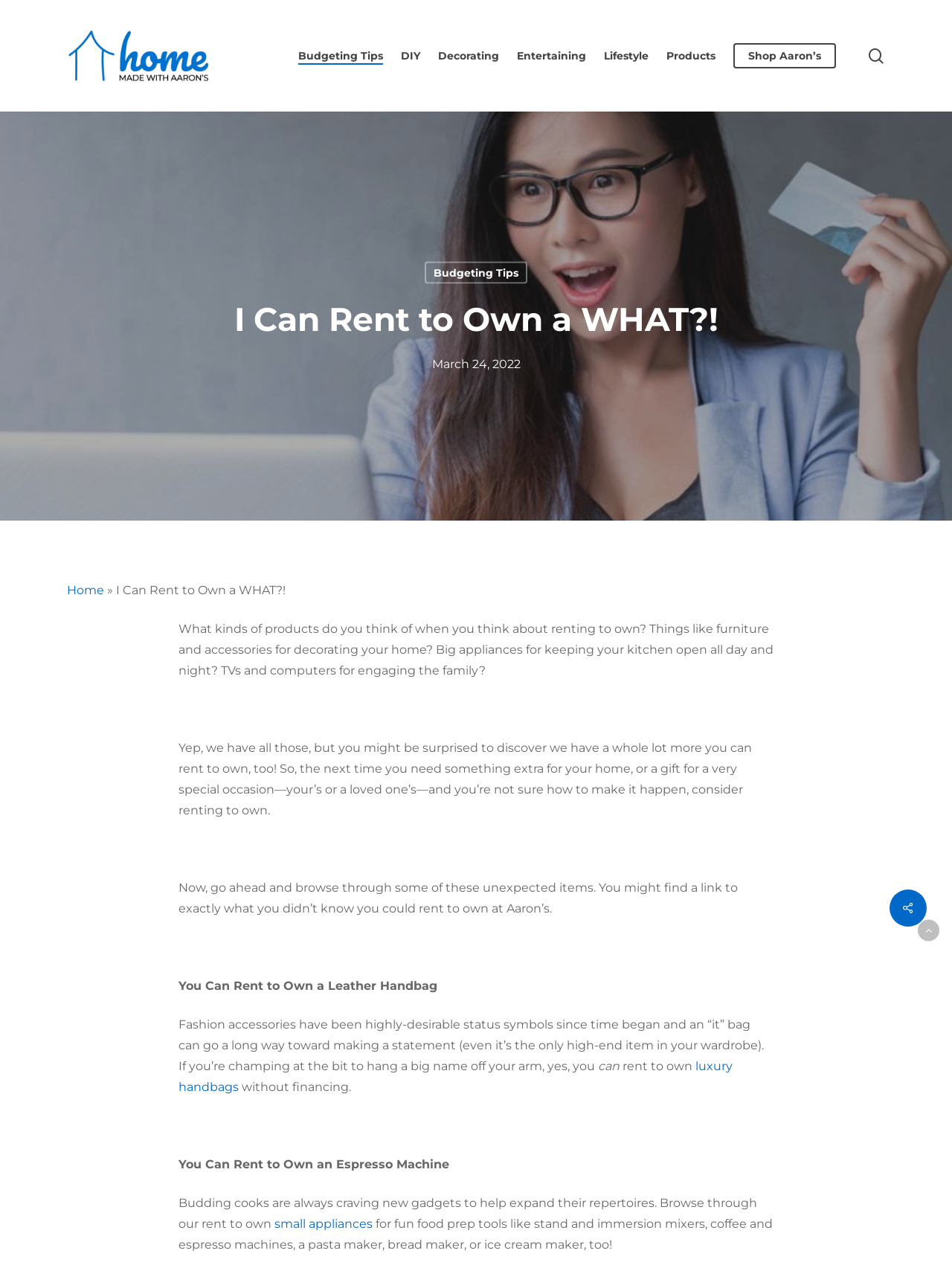Locate the bounding box coordinates of the element I should click to achieve the following instruction: "Search for something".

[0.07, 0.109, 0.93, 0.153]